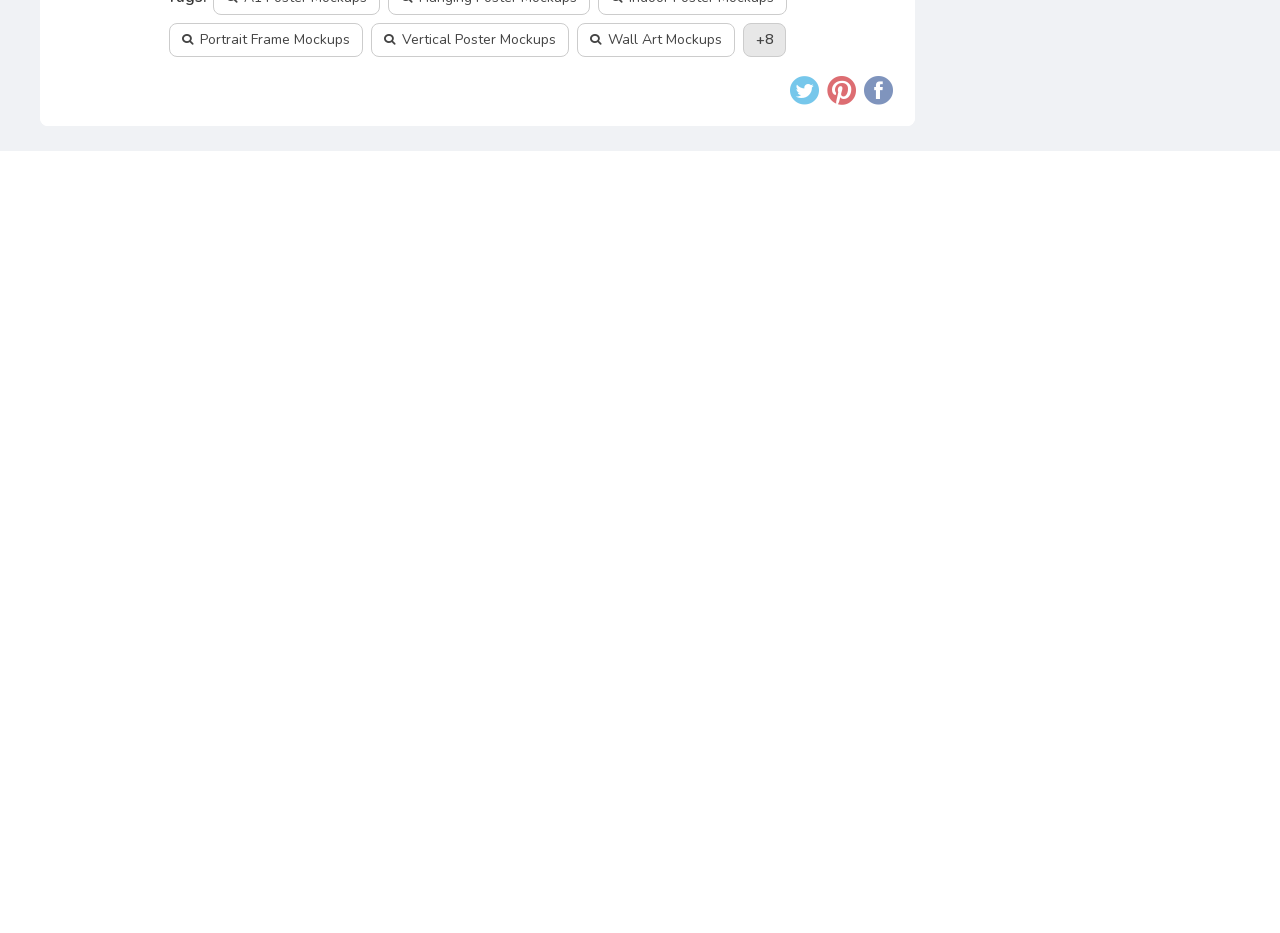Please identify the coordinates of the bounding box for the clickable region that will accomplish this instruction: "Click on Portrait Frame Mockups".

[0.132, 0.025, 0.284, 0.061]